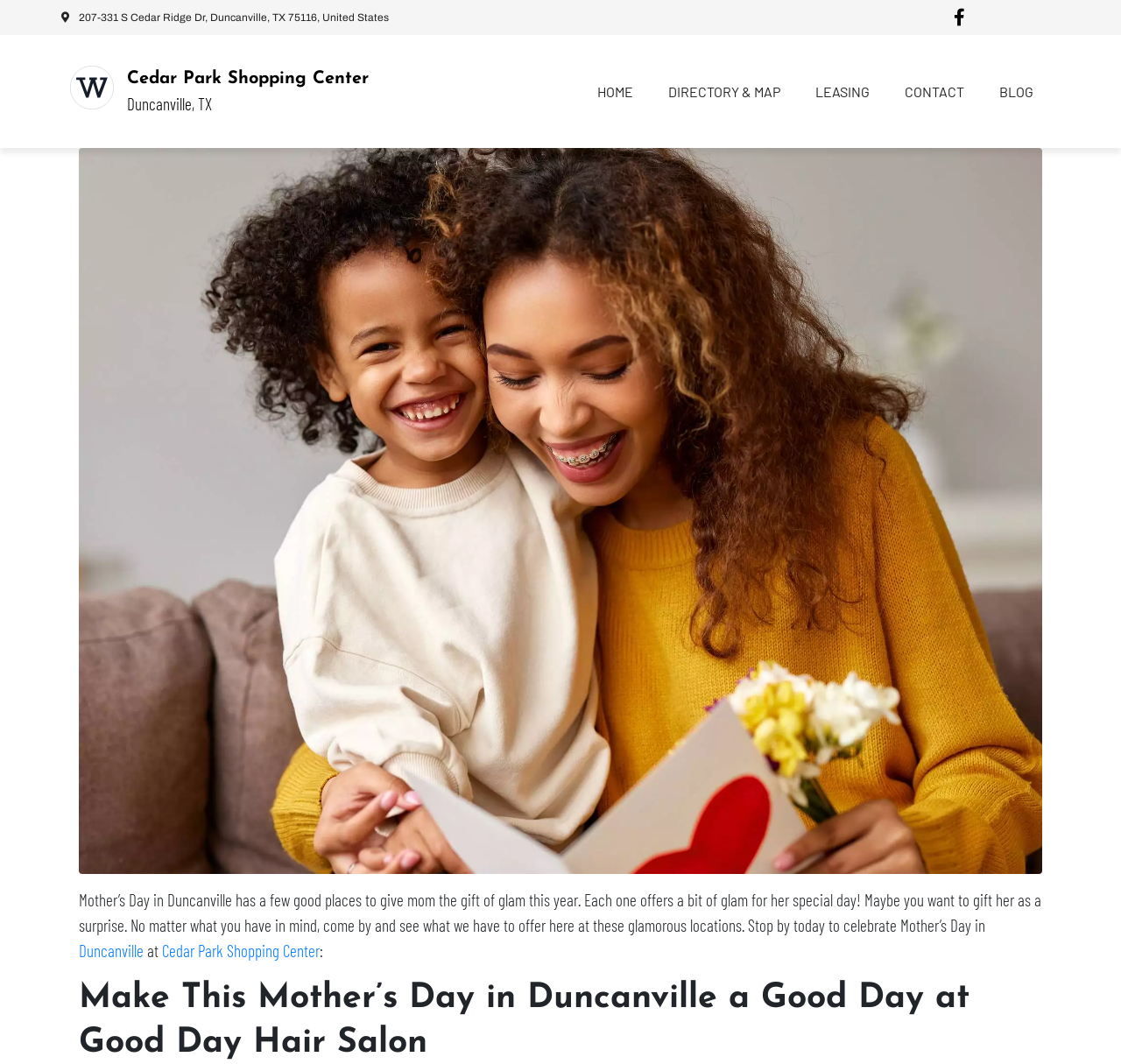Specify the bounding box coordinates of the region I need to click to perform the following instruction: "Visit the BLOG". The coordinates must be four float numbers in the range of 0 to 1, i.e., [left, top, right, bottom].

[0.876, 0.07, 0.938, 0.102]